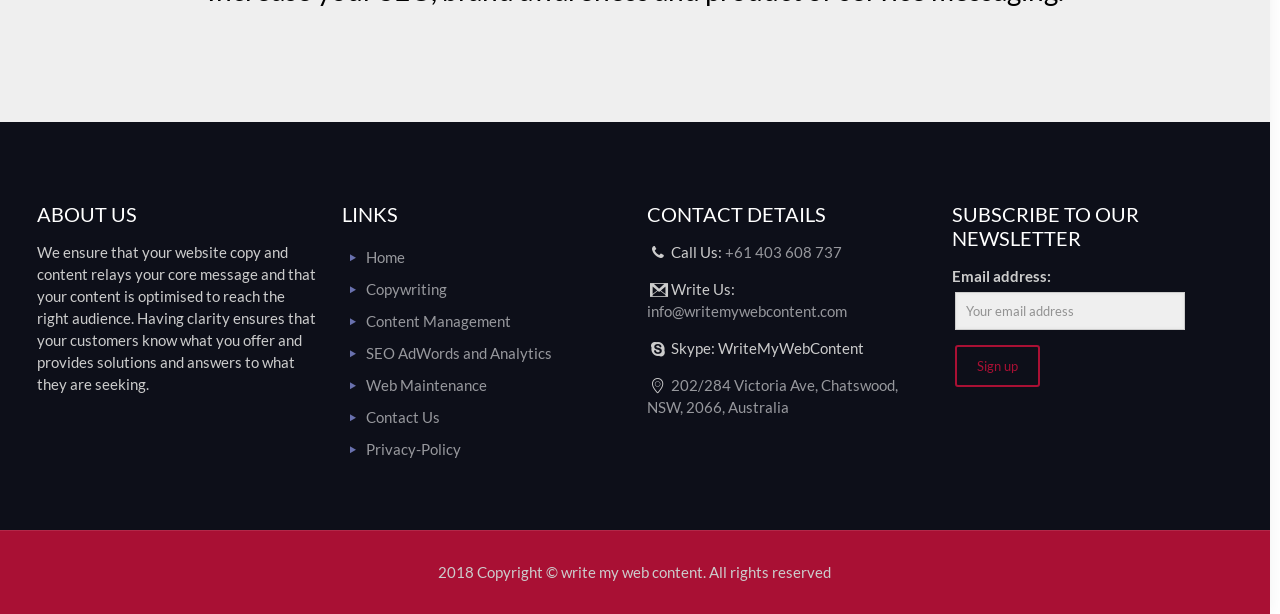Locate the bounding box coordinates of the segment that needs to be clicked to meet this instruction: "Call the phone number".

[0.567, 0.396, 0.658, 0.425]